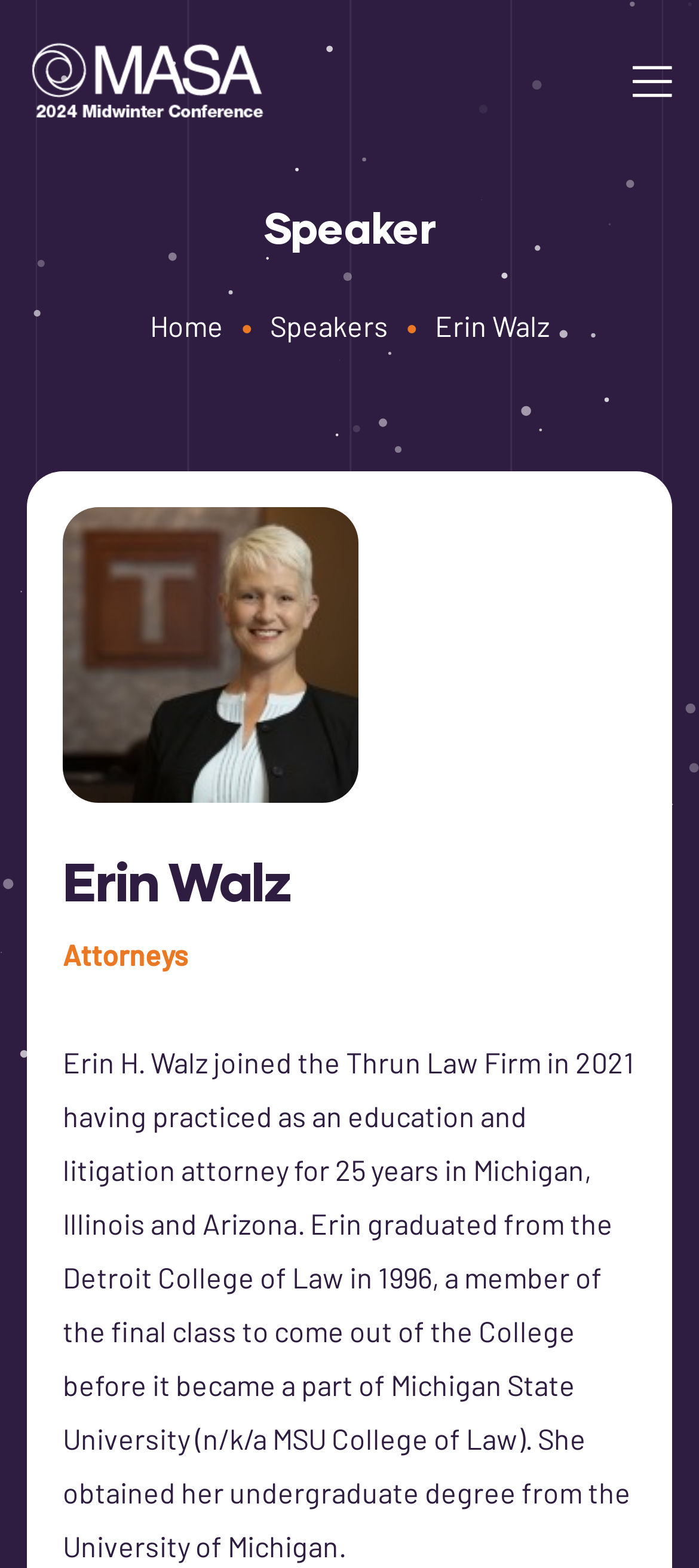What is the college Erin Walz graduated from law school?
Observe the image and answer the question with a one-word or short phrase response.

Detroit College of Law